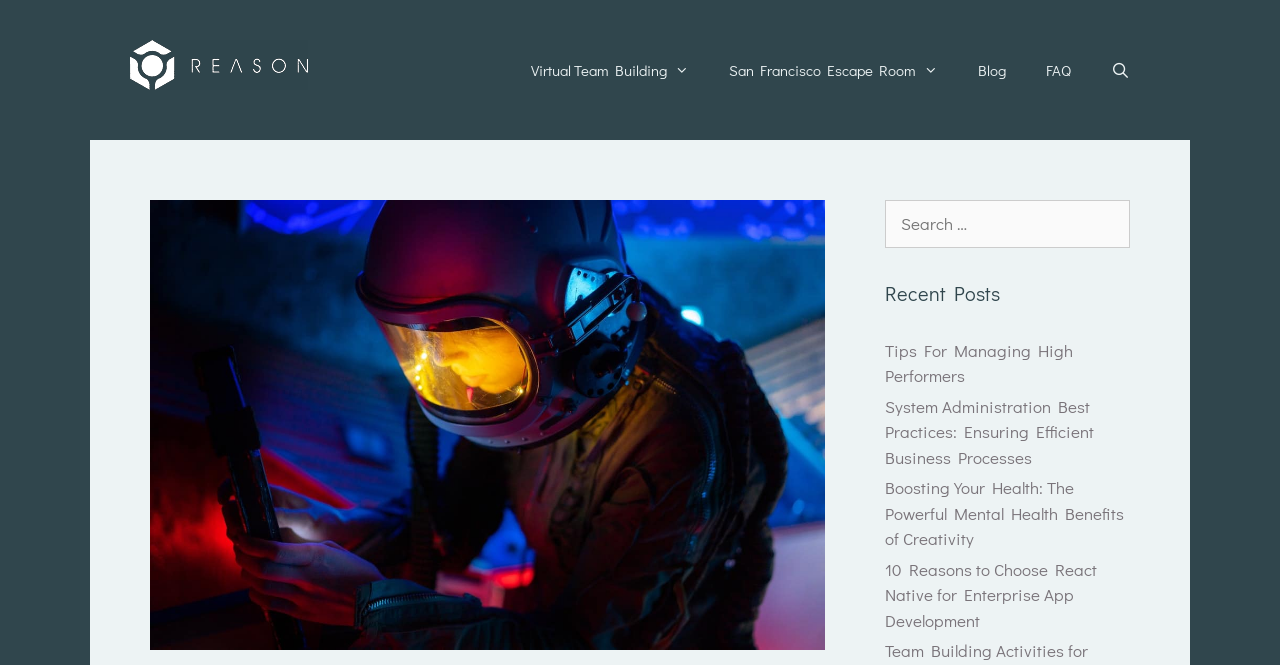Provide a thorough summary of the webpage.

The webpage appears to be a blog or article page focused on tech industry topics. At the top, there is a banner with the site's name, "Reason Future Tech", accompanied by an image of the same name. Below the banner, a navigation menu is situated, containing links to various sections such as "Virtual Team Building", "San Francisco Escape Room", "Blog", "FAQ", and "Open Search Bar".

On the left side of the page, a large image of an astronaut going to Mars is displayed. On the right side, there is a complementary section that contains a search box with the label "Search for:". Below the search box, a heading "Recent Posts" is followed by a list of four article links, including "Tips For Managing High Performers", "System Administration Best Practices: Ensuring Efficient Business Processes", "Boosting Your Health: The Powerful Mental Health Benefits of Creativity", and "10 Reasons to Choose React Native for Enterprise App Development". These article links are stacked vertically, with the most recent post at the top.

The overall structure of the page is divided into two main sections: the navigation and banner at the top, and the complementary section with the search box and recent posts on the right side. The image of the astronaut adds a visually appealing element to the page.